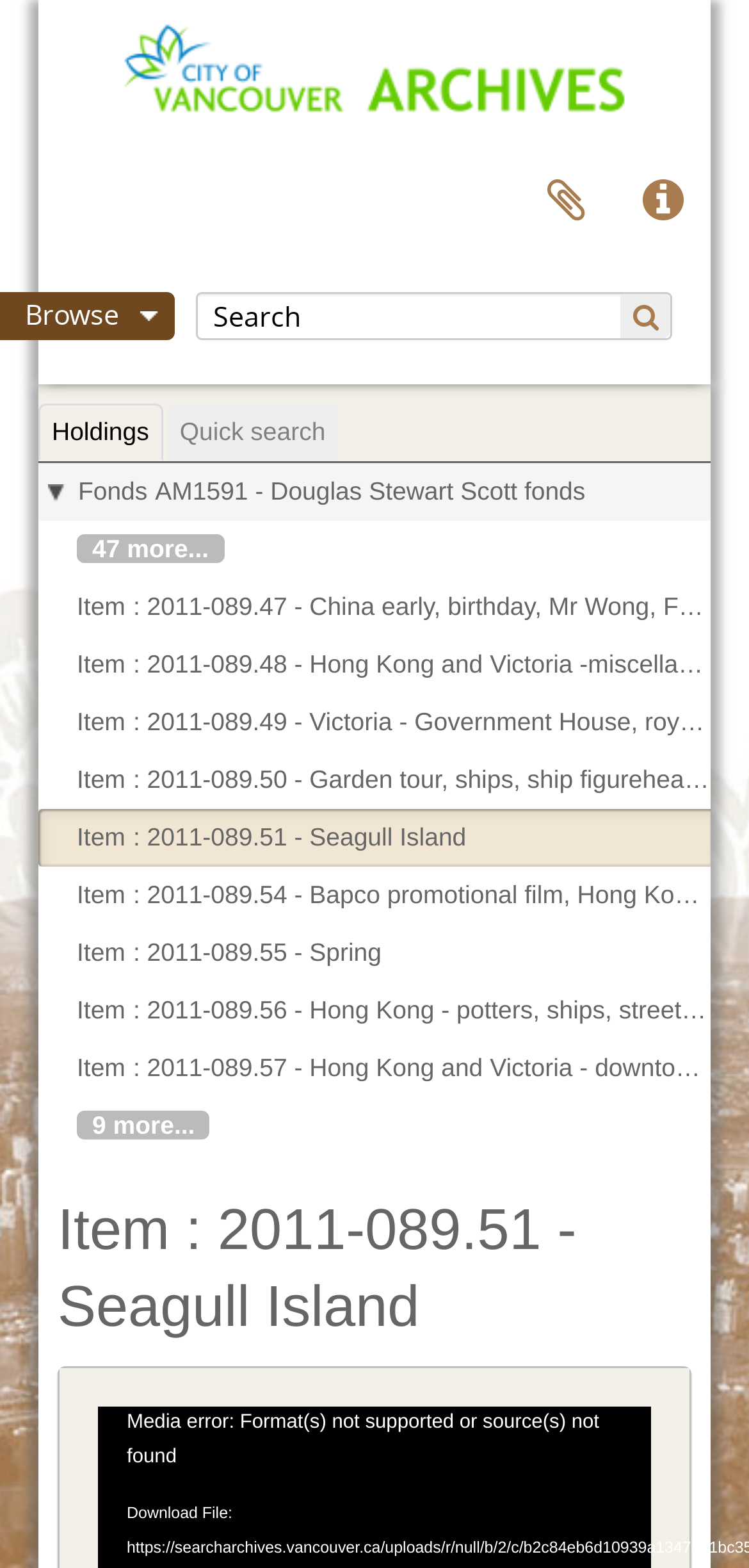Determine the bounding box coordinates of the clickable element to complete this instruction: "Search for something". Provide the coordinates in the format of four float numbers between 0 and 1, [left, top, right, bottom].

[0.262, 0.186, 0.897, 0.217]